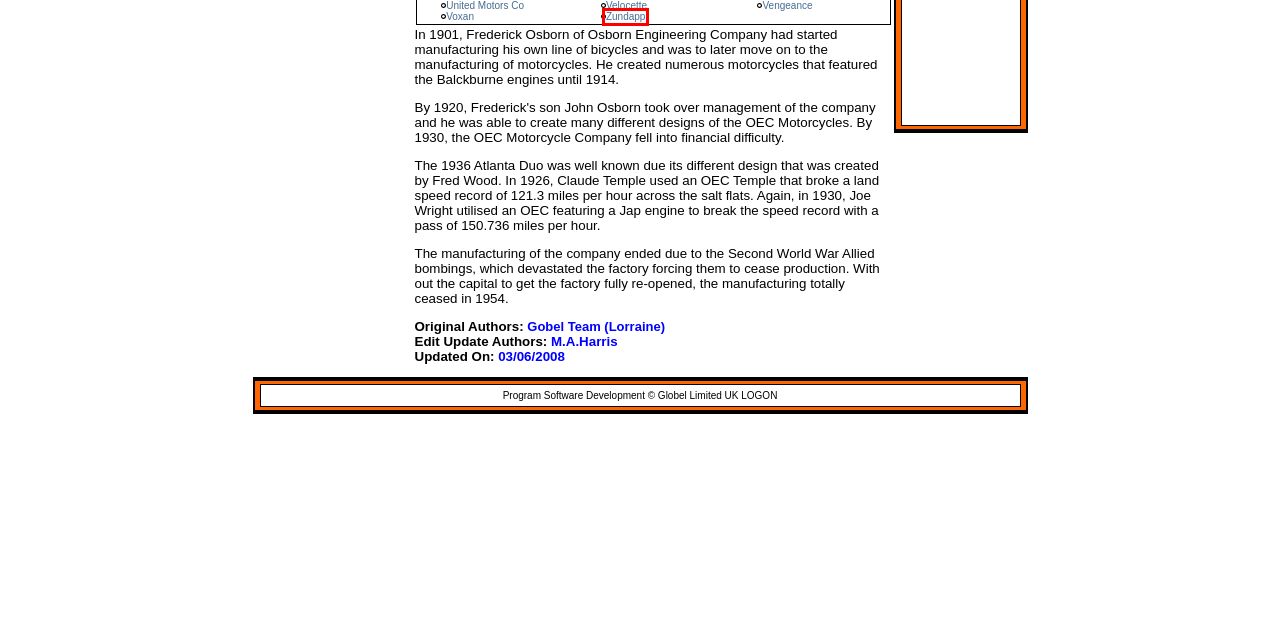You see a screenshot of a webpage with a red bounding box surrounding an element. Pick the webpage description that most accurately represents the new webpage after interacting with the element in the red bounding box. The options are:
A. Bikes United Motors Co
B. Bikes Rudge Witworth
C. Bikes Zundapp
D. Bikes Velocette
E. Bikes Ridley
F. Bikes Alta
G. Bikes Bultaco
H. About

C